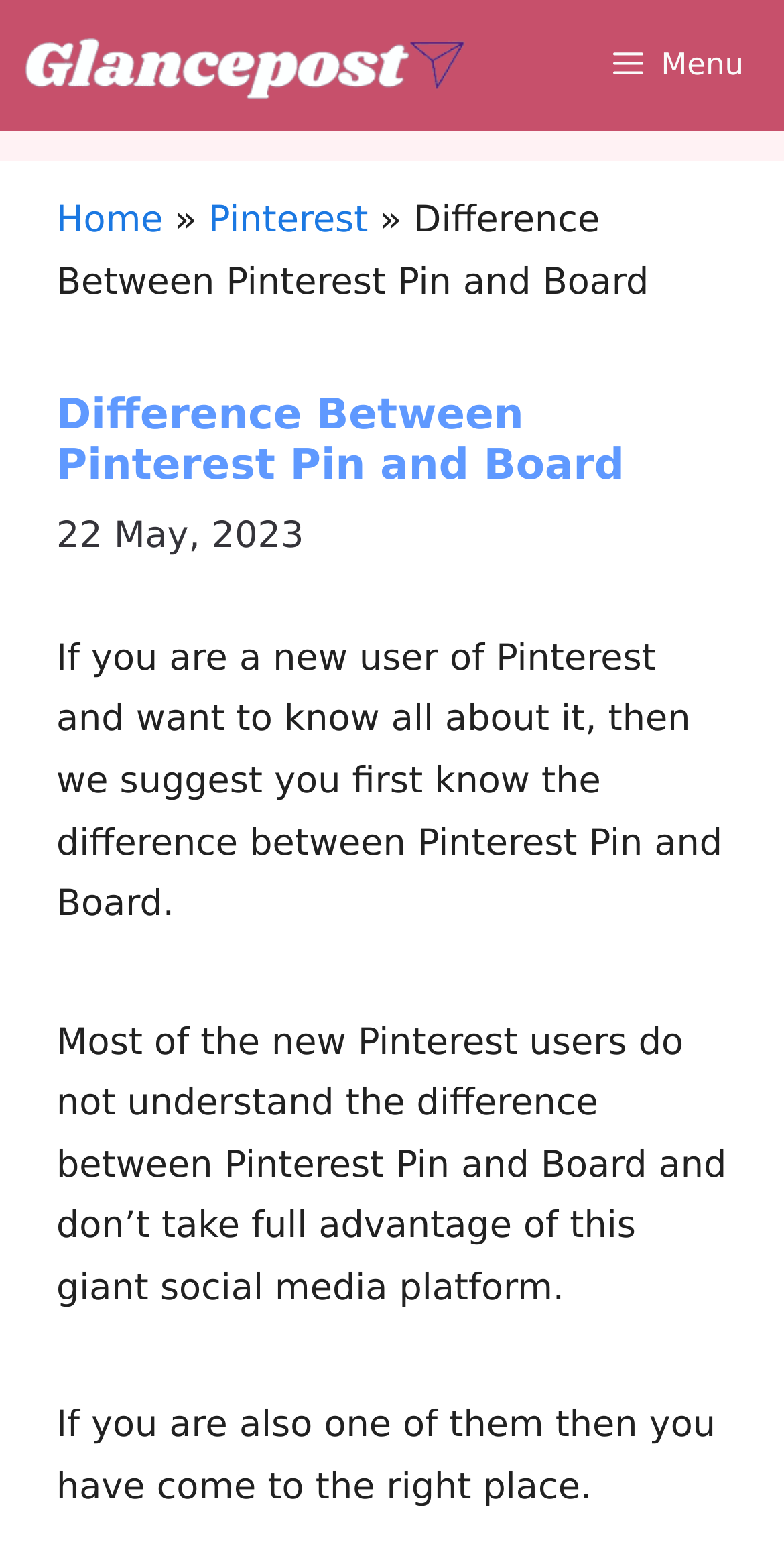Identify the main heading from the webpage and provide its text content.

Difference Between Pinterest Pin and Board